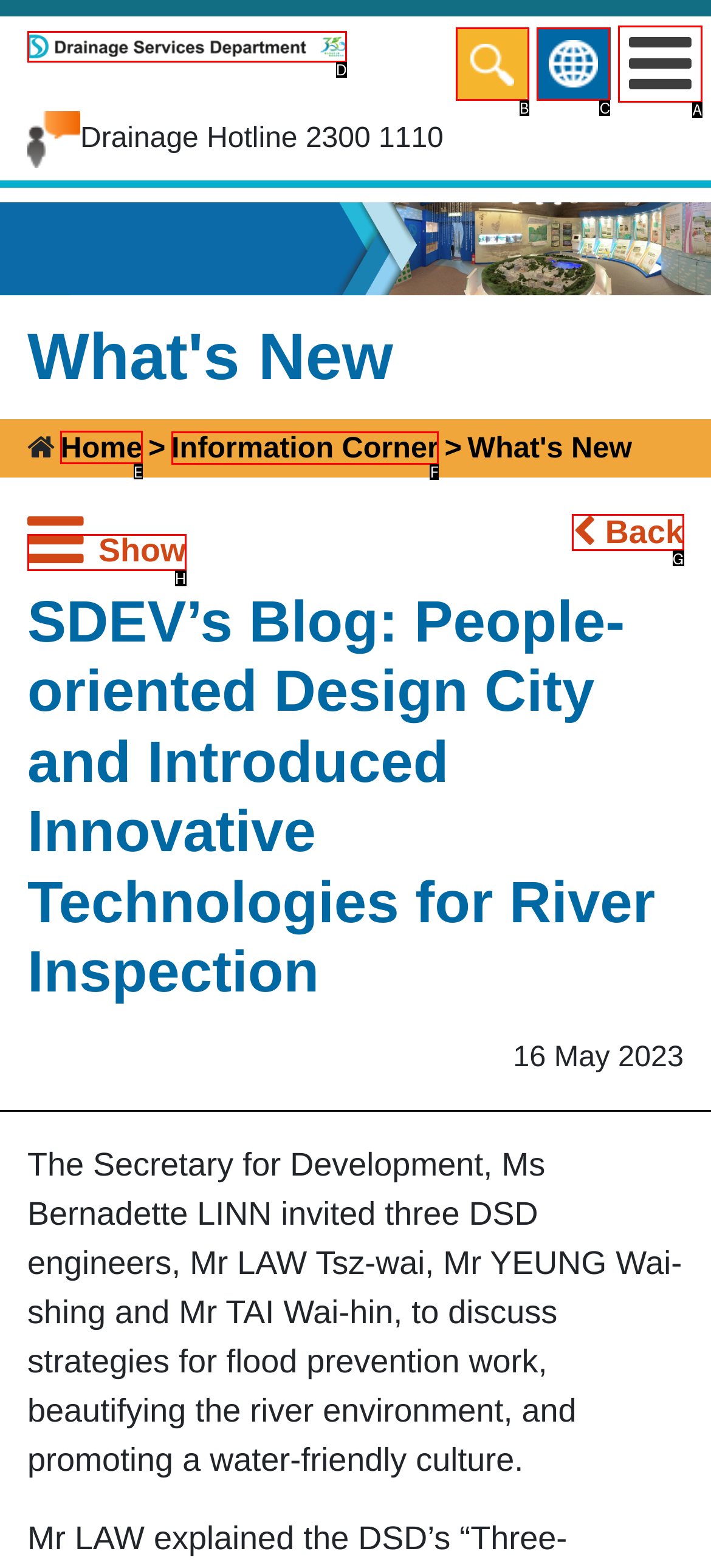Choose the letter that corresponds to the correct button to accomplish the task: Go to Home page
Reply with the letter of the correct selection only.

E